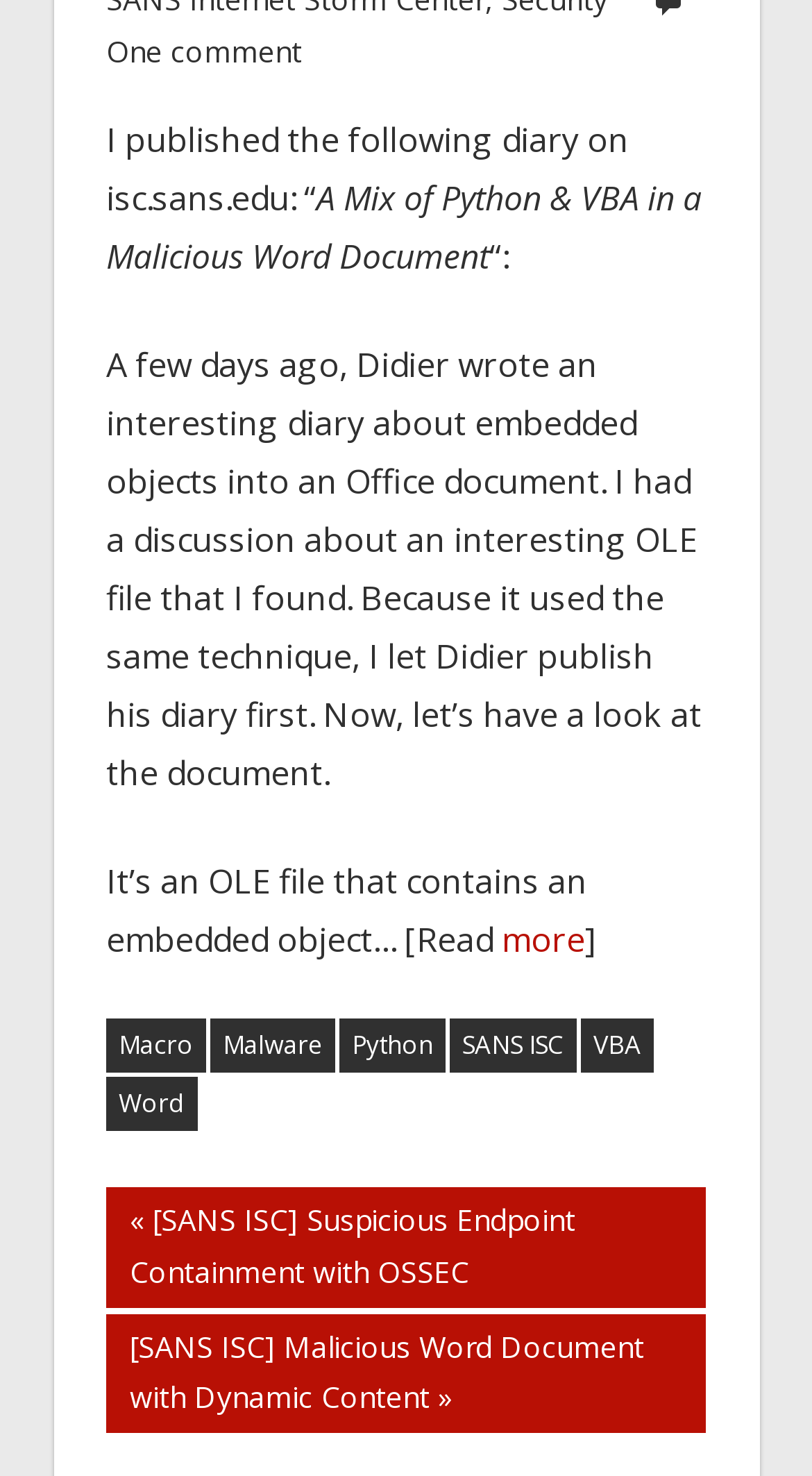Select the bounding box coordinates of the element I need to click to carry out the following instruction: "View the previous post".

[0.131, 0.805, 0.869, 0.885]